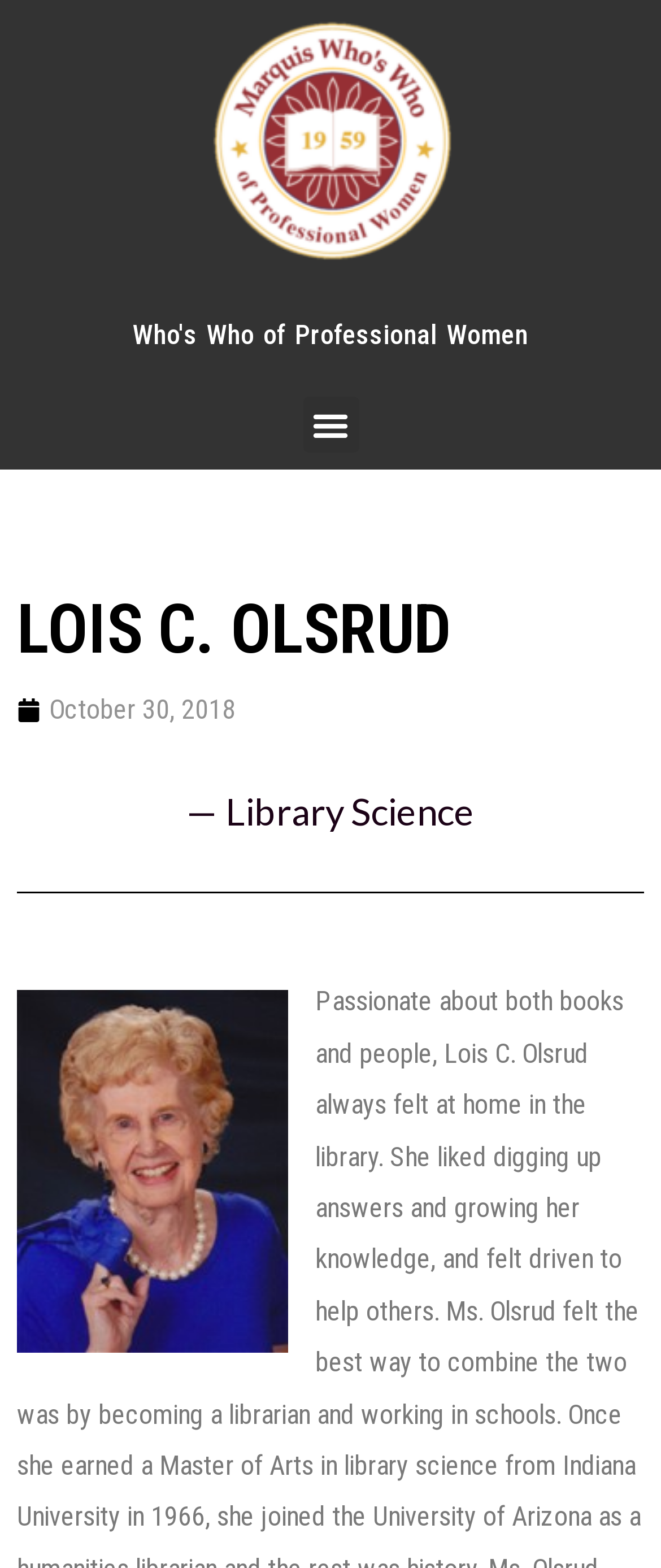When was the webpage last updated?
By examining the image, provide a one-word or phrase answer.

October 30, 2018